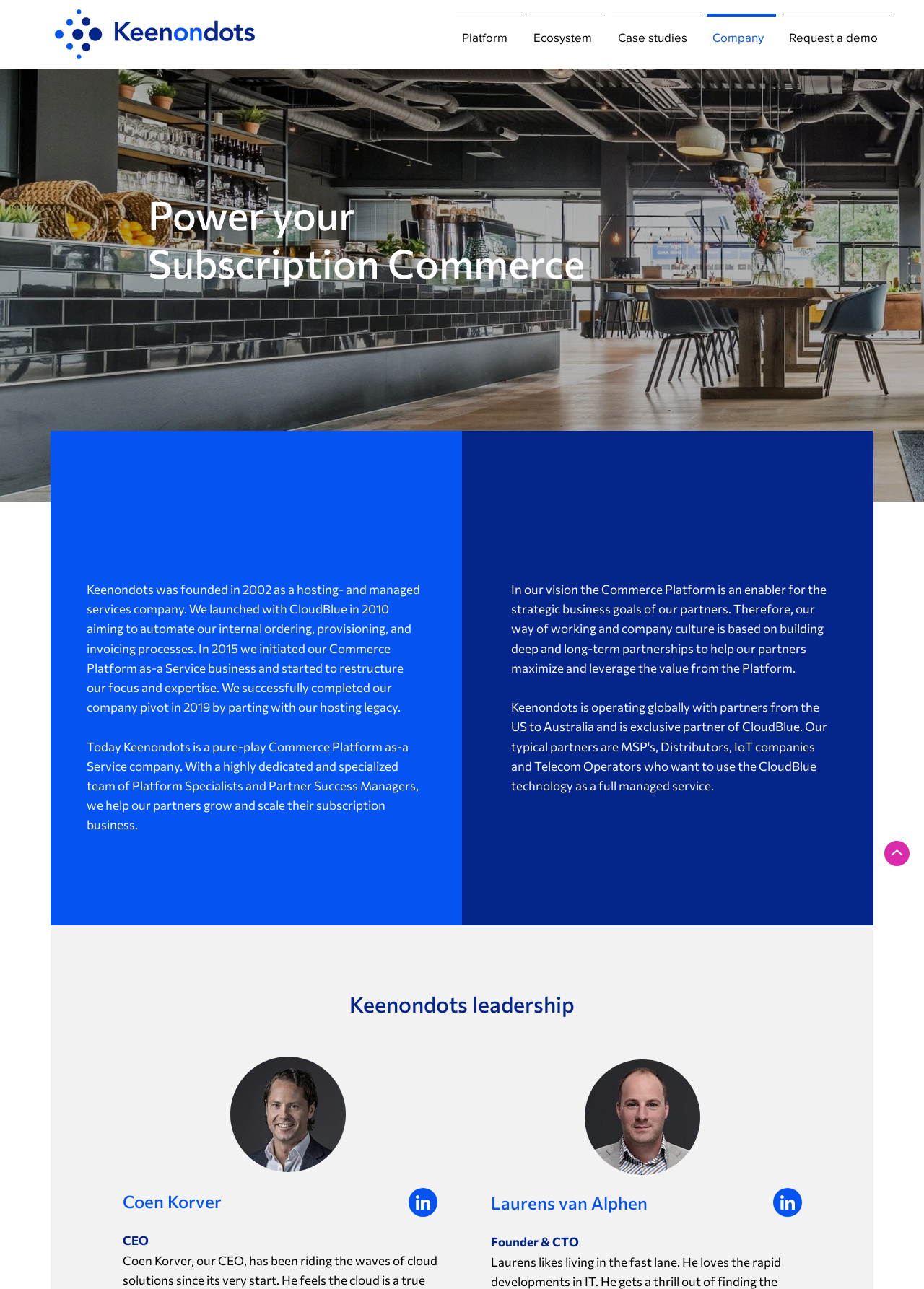How many links are in the navigation menu?
Based on the visual information, provide a detailed and comprehensive answer.

The navigation menu has links to 'Platform', 'Ecosystem', 'Case studies', 'Company', and 'Request a demo', which are all located in the top navigation bar.